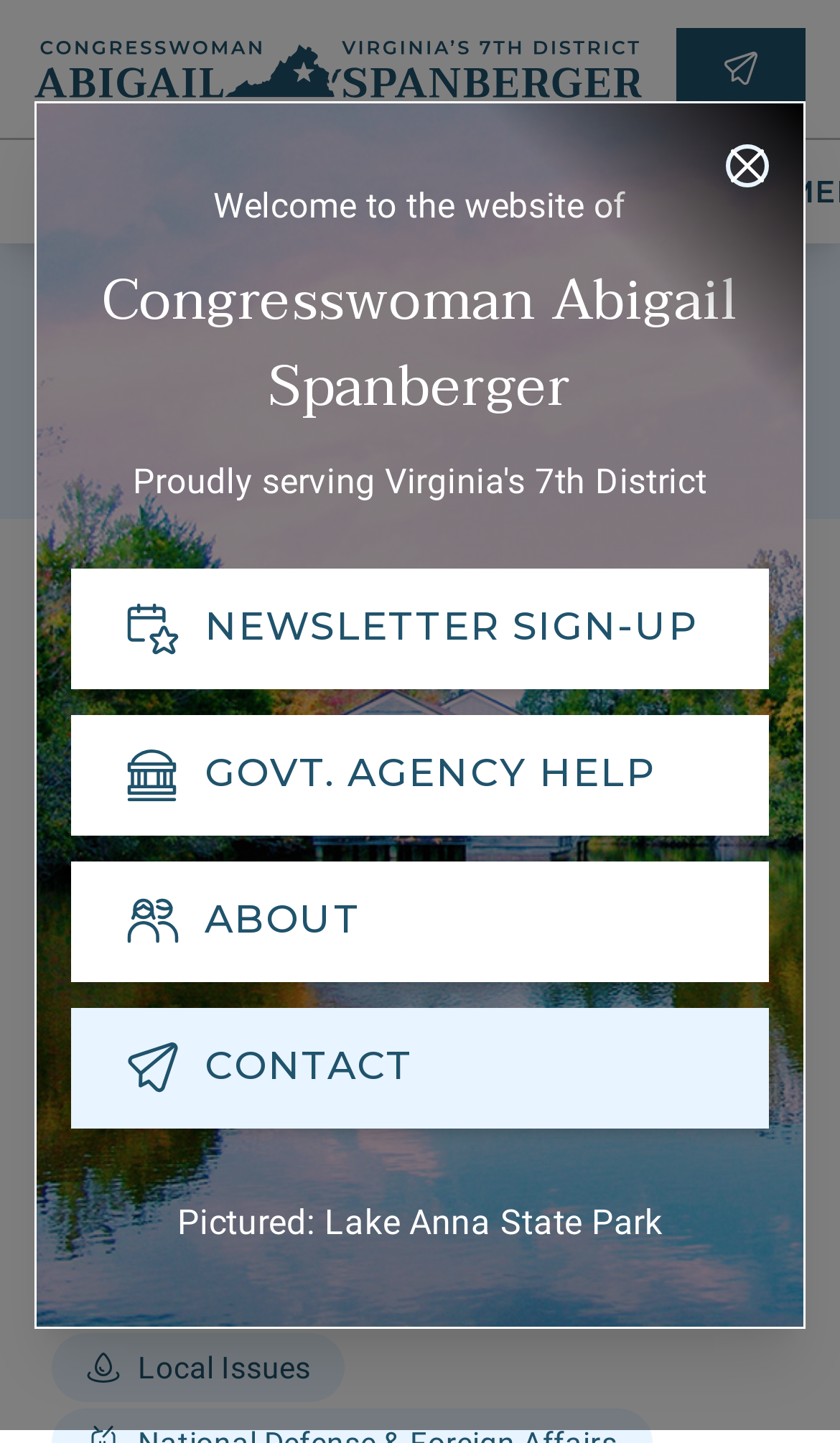Determine the bounding box coordinates of the UI element described by: "In the News".

[0.338, 0.872, 0.677, 0.919]